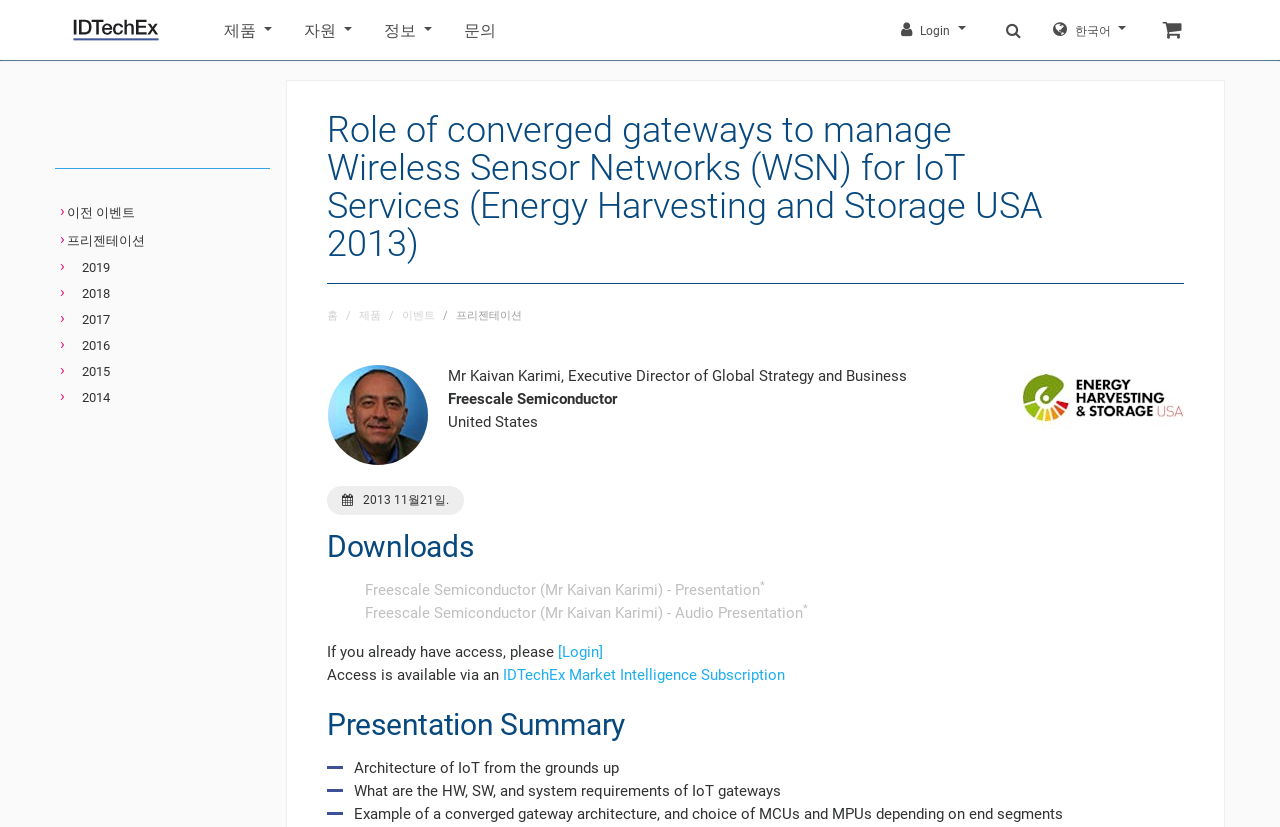Provide a brief response to the question below using one word or phrase:
What is the name of the speaker?

Mr Kaivan Karimi